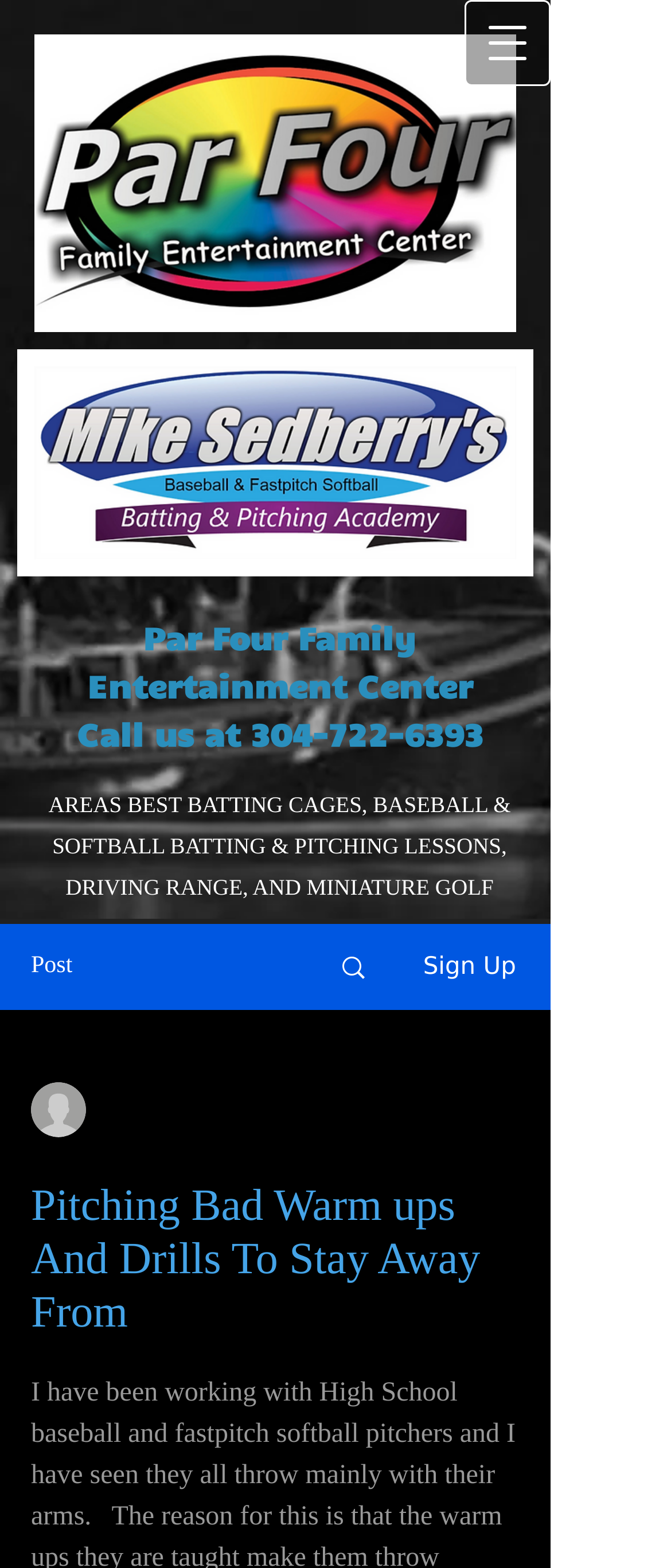What is the date of the blog post?
Please ensure your answer is as detailed and informative as possible.

I found the answer by looking at the generic element with the text 'Jul 21, 2016' which is located near the image of the writer, indicating that it is the date of the blog post.